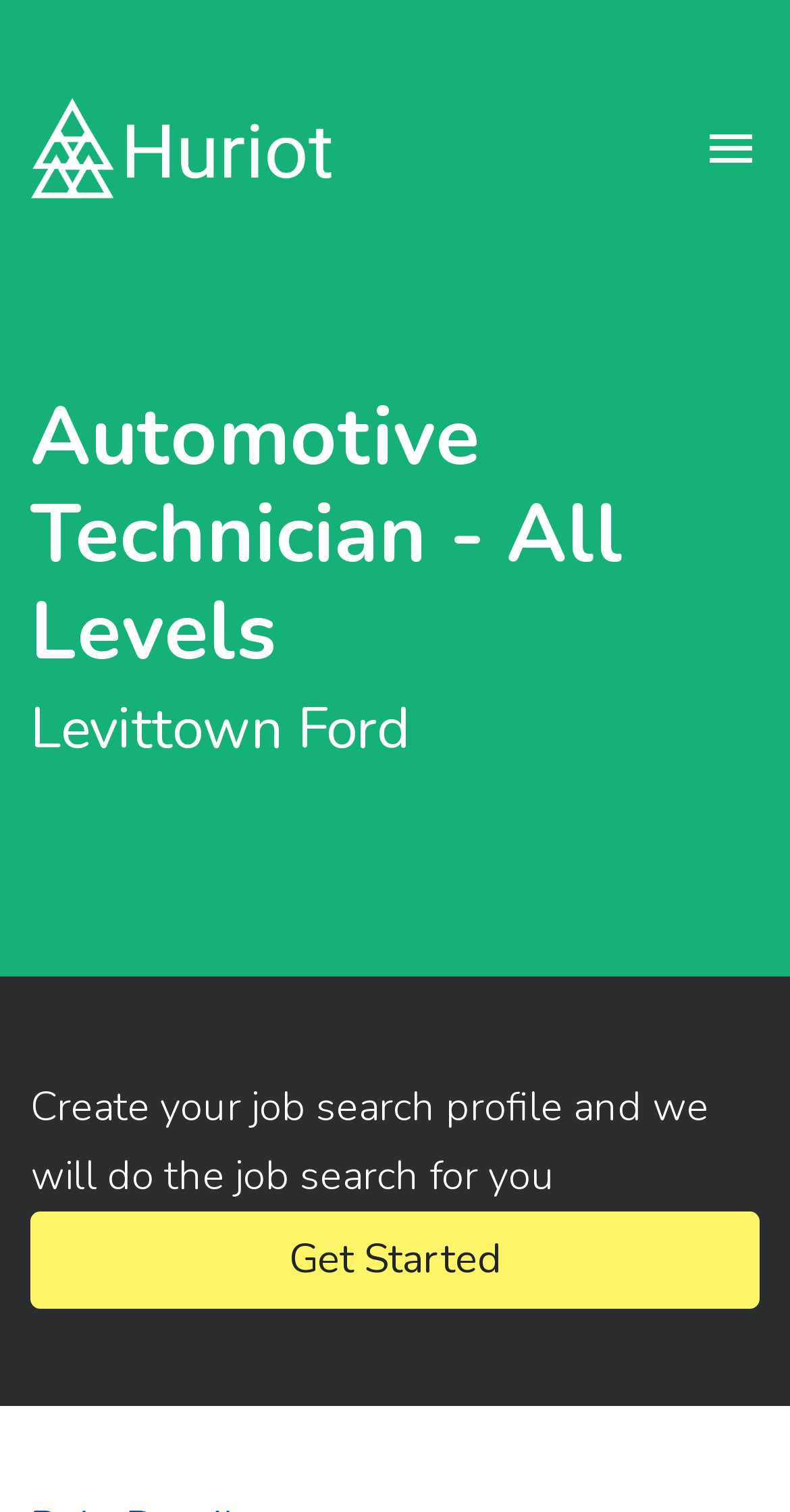Find the bounding box of the UI element described as: "Get Started". The bounding box coordinates should be given as four float values between 0 and 1, i.e., [left, top, right, bottom].

[0.038, 0.801, 0.962, 0.865]